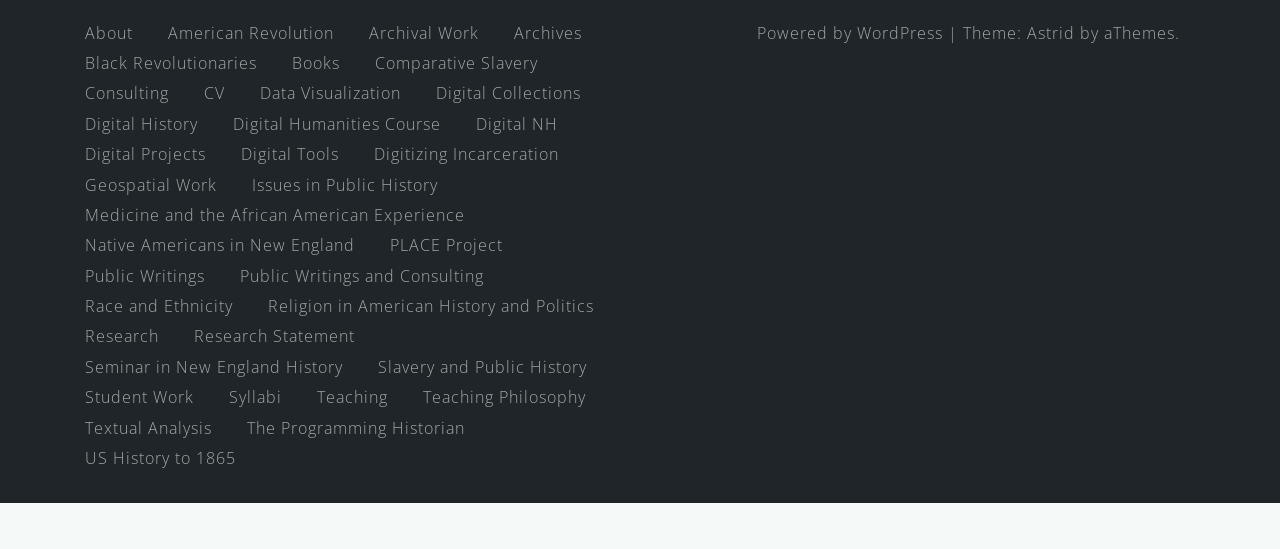Please find the bounding box coordinates of the section that needs to be clicked to achieve this instruction: "Click on the 'About' link".

[0.066, 0.039, 0.104, 0.079]